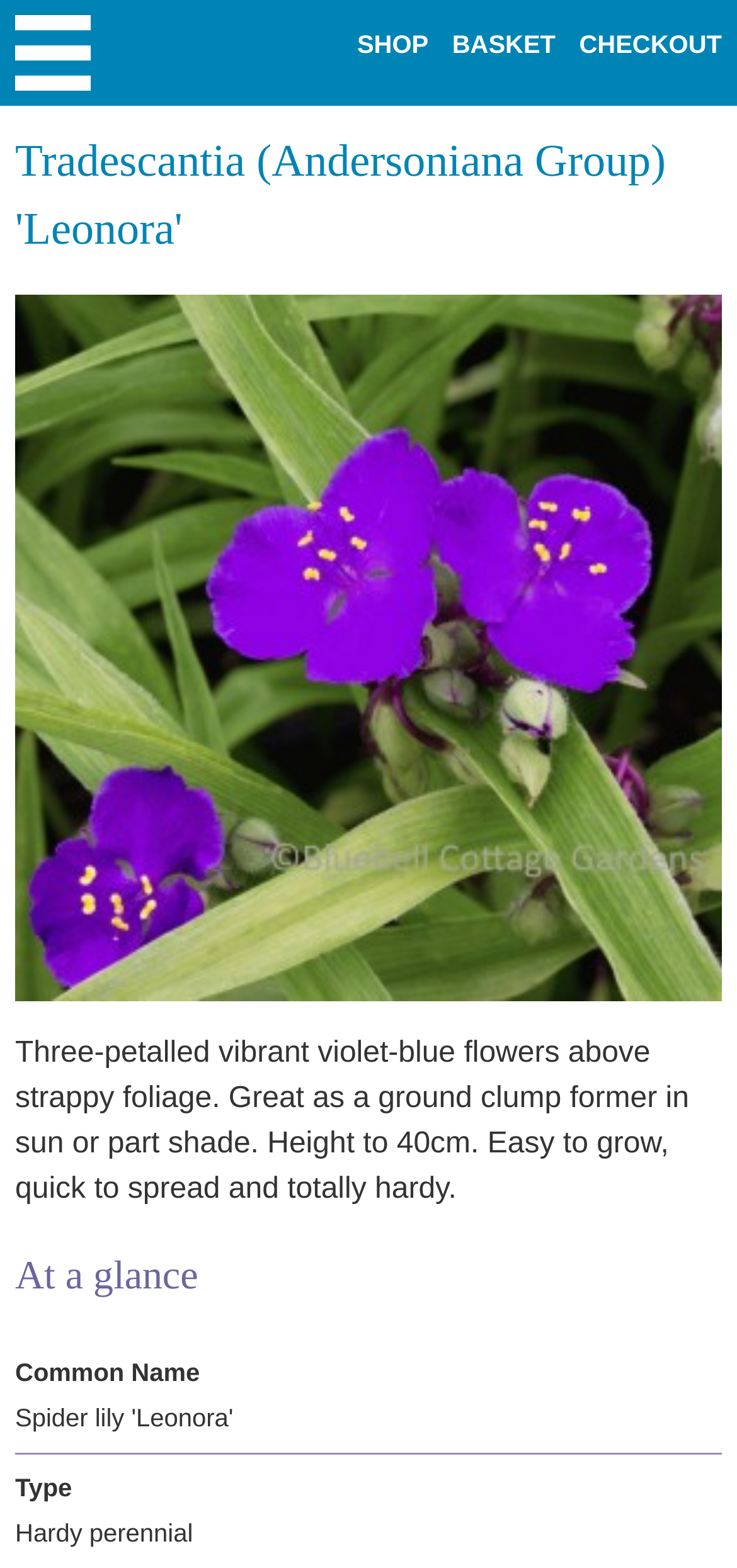How easy is it to grow the plant?
Look at the image and answer with only one word or phrase.

Easy